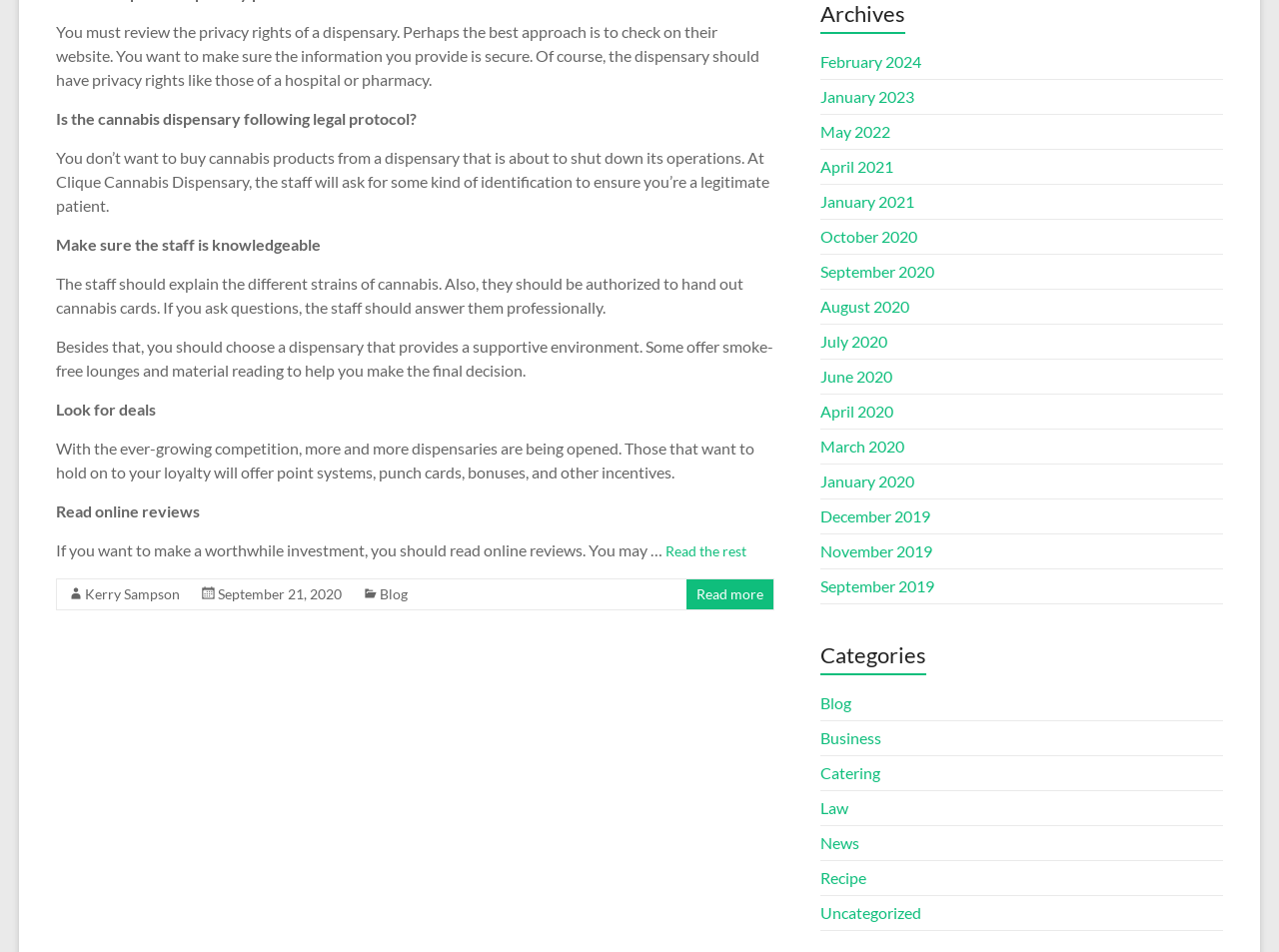Identify the bounding box coordinates of the element that should be clicked to fulfill this task: "Read the rest". The coordinates should be provided as four float numbers between 0 and 1, i.e., [left, top, right, bottom].

[0.521, 0.57, 0.584, 0.588]